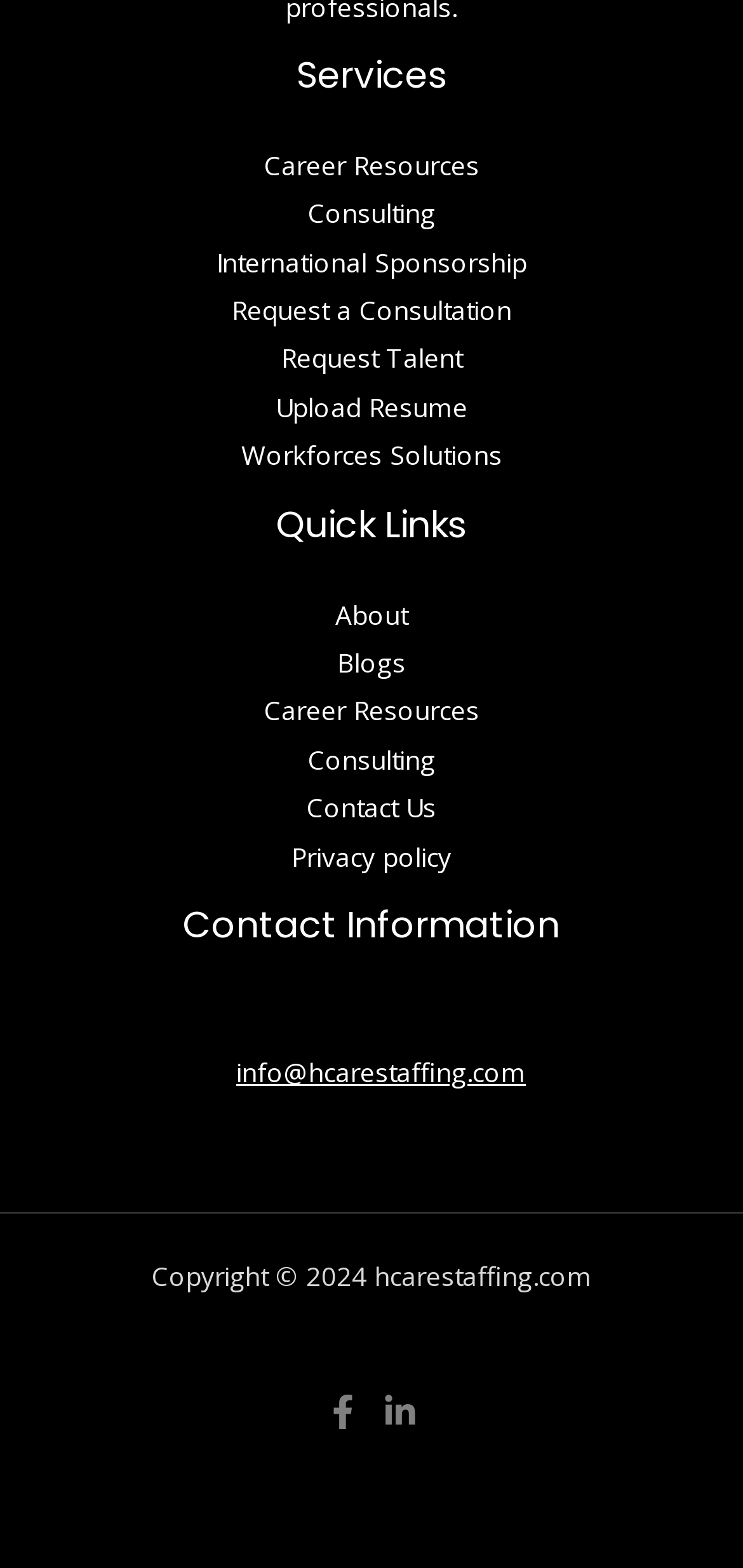Find the bounding box coordinates of the clickable area required to complete the following action: "Request a Consultation".

[0.312, 0.186, 0.688, 0.209]